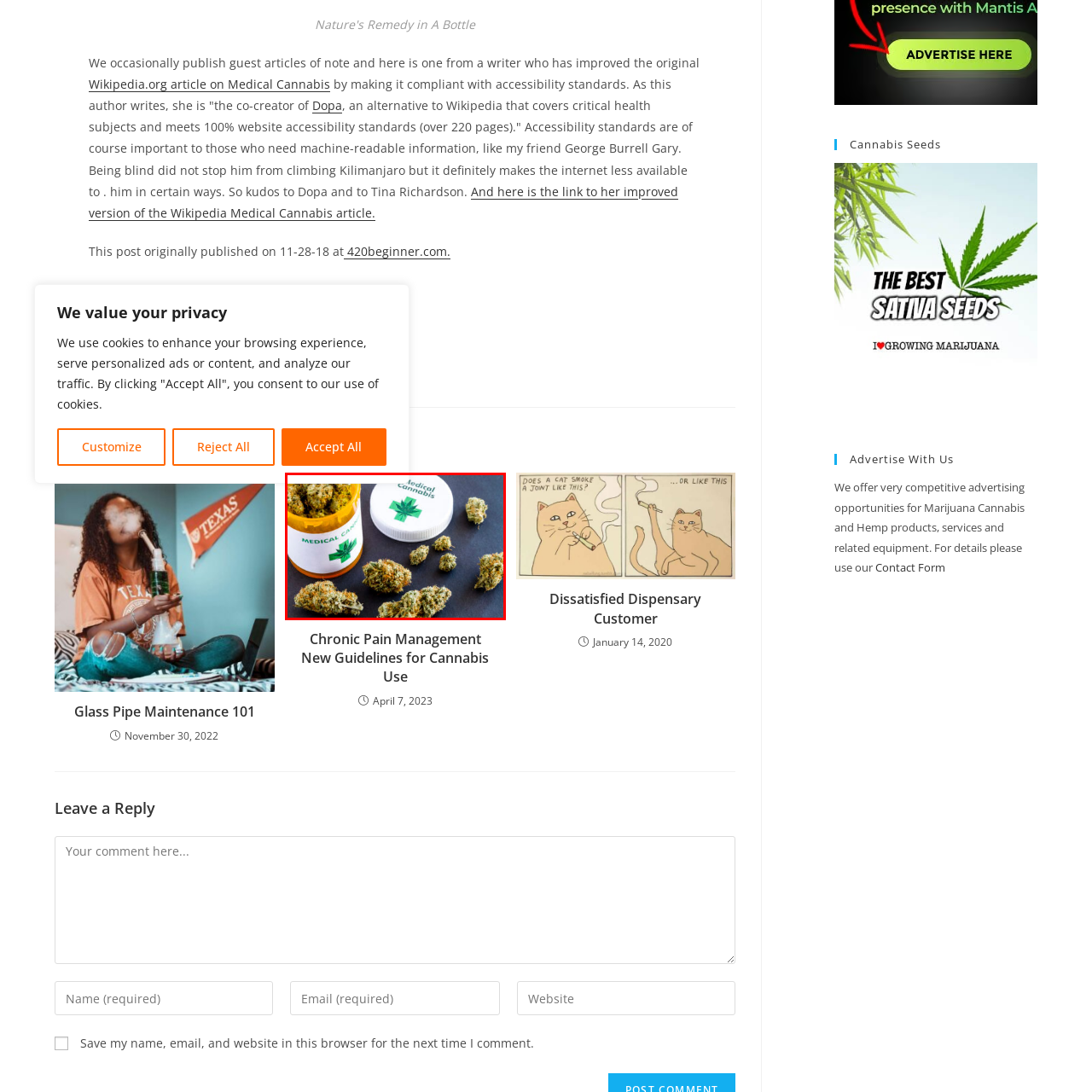Please analyze the portion of the image highlighted by the red bounding box and respond to the following question with a detailed explanation based on what you see: What is the color of the cap on the prescription bottle?

The caption explicitly states that the prescription bottle has a white cap, which is a distinctive feature of the bottle in the image.